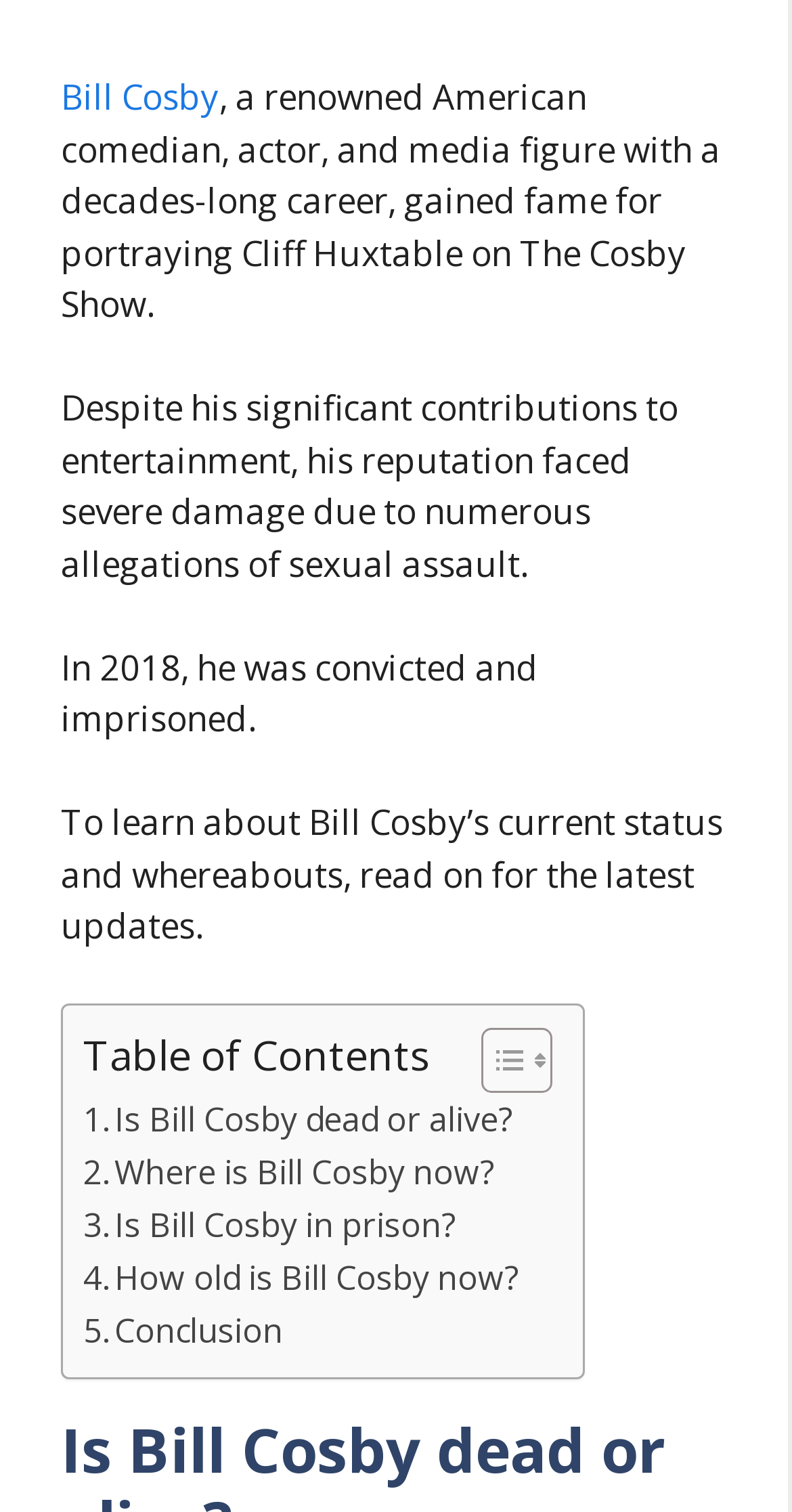Provide the bounding box coordinates of the HTML element this sentence describes: "Toggle". The bounding box coordinates consist of four float numbers between 0 and 1, i.e., [left, top, right, bottom].

[0.569, 0.679, 0.685, 0.724]